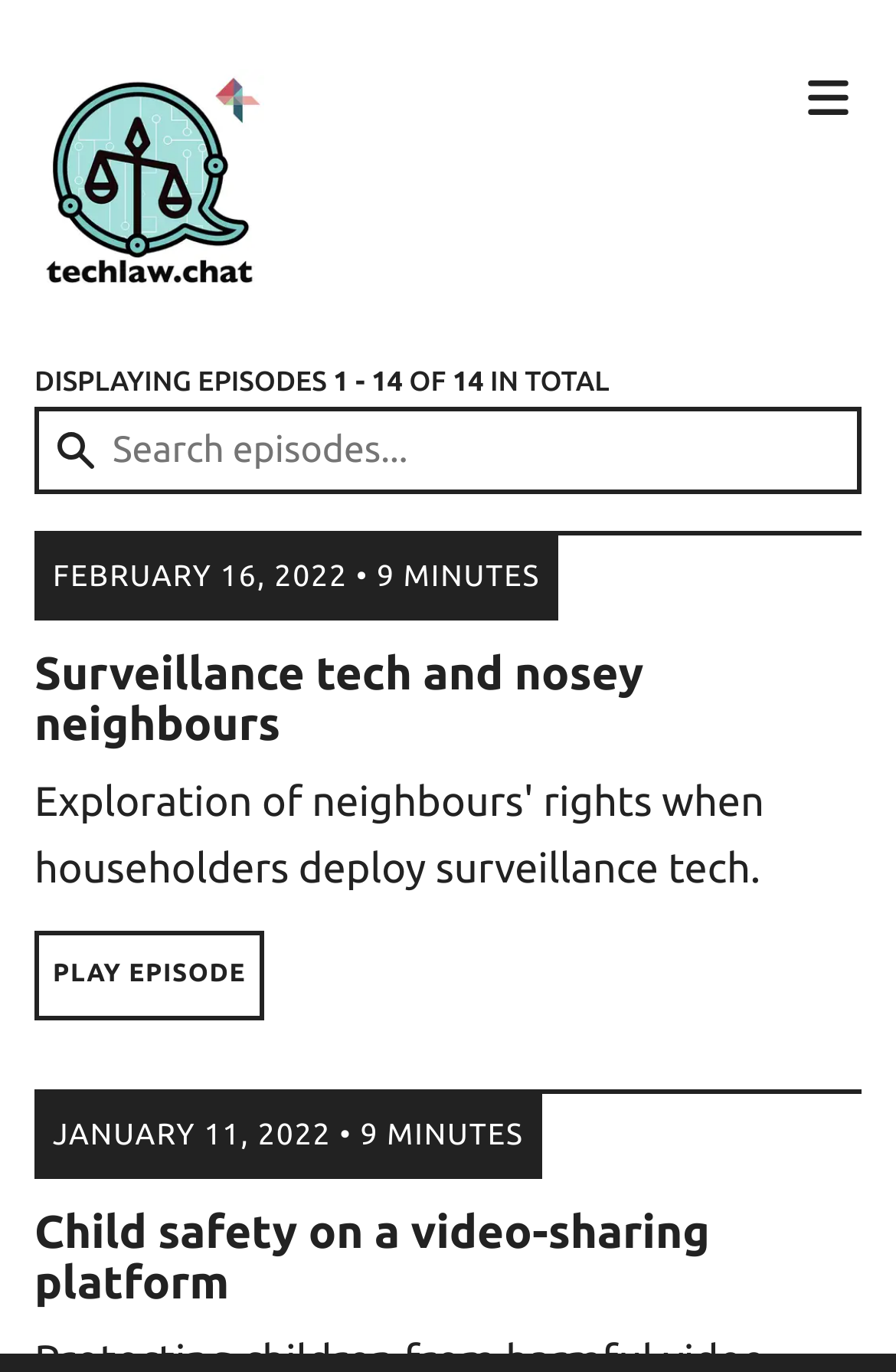Use a single word or phrase to answer the question:
How many episodes are displayed?

14